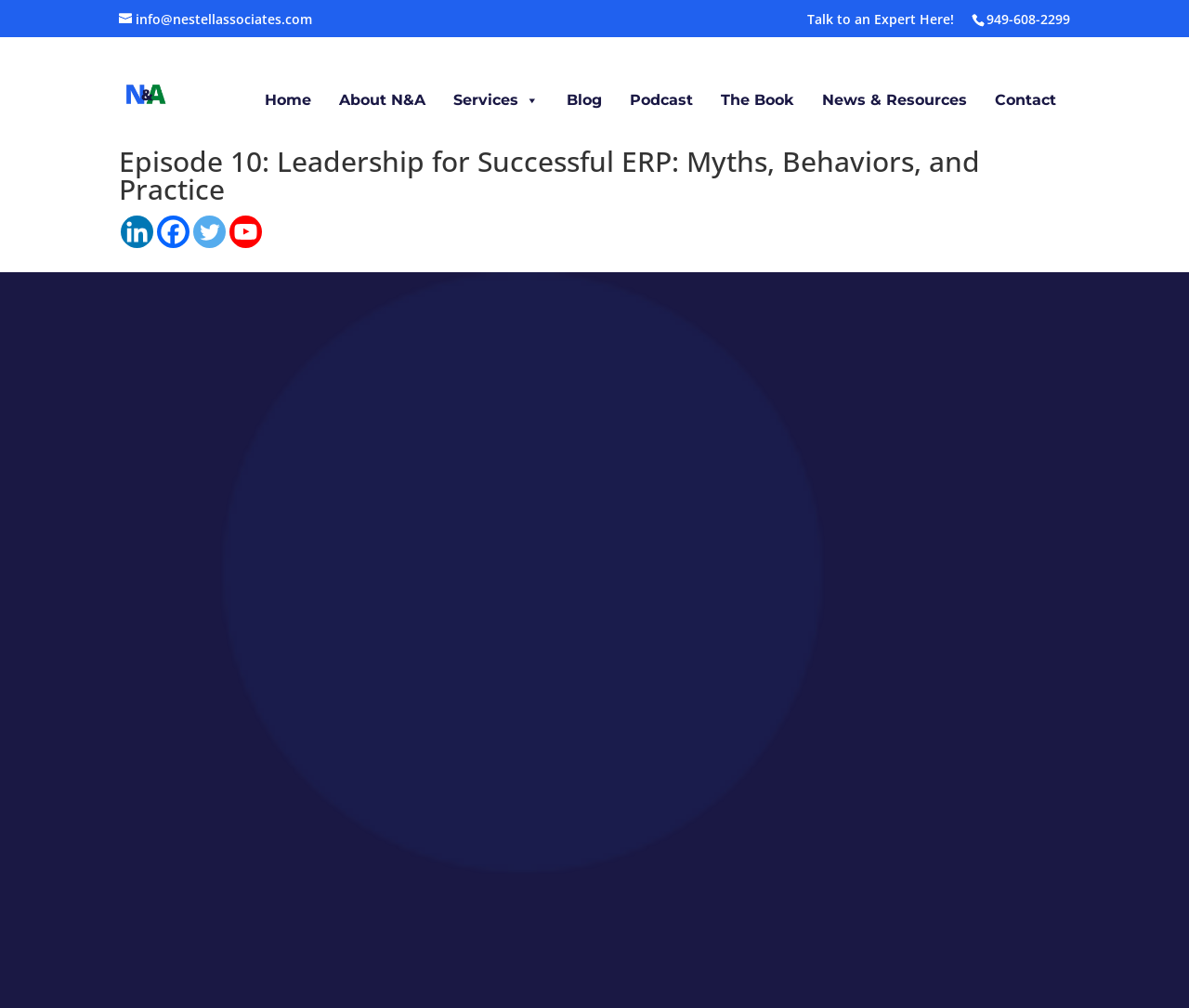Respond to the question below with a single word or phrase: How many headings are there on the page?

3